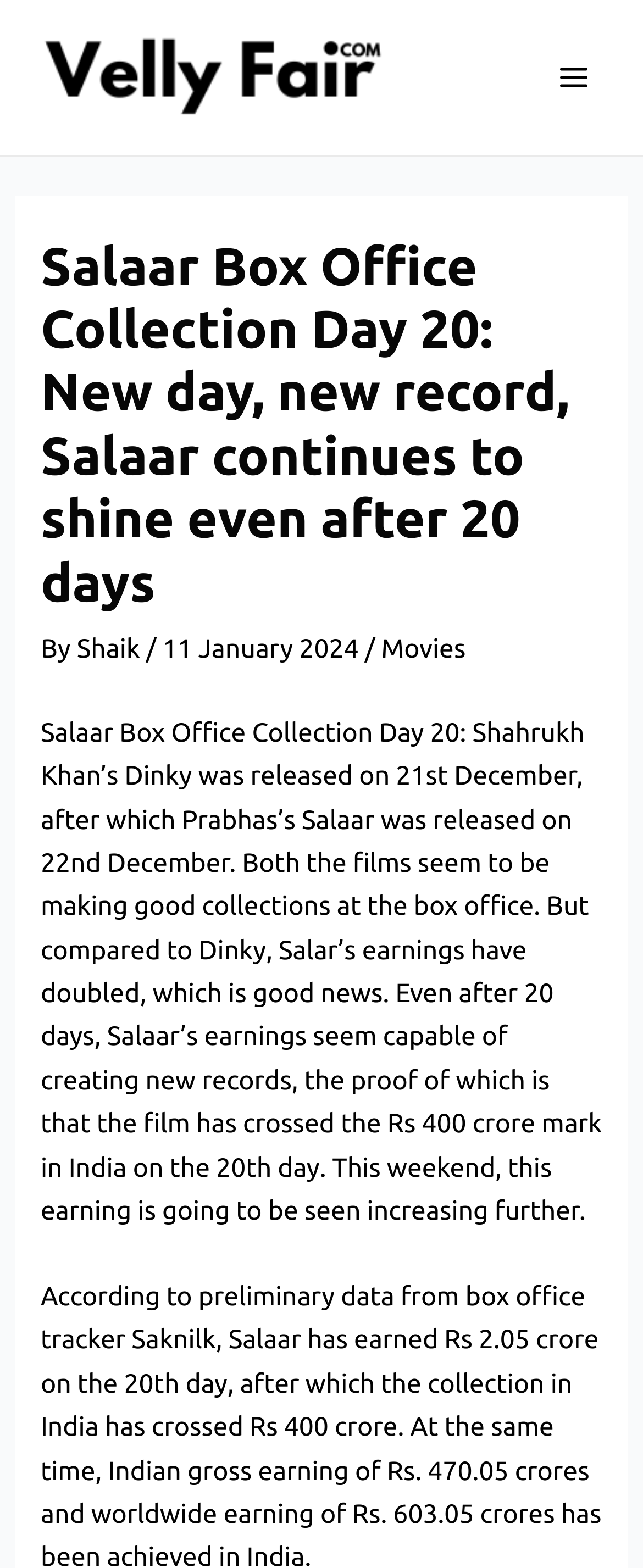Please look at the image and answer the question with a detailed explanation: Who is the author of the article?

The author of the article can be found in the header section of the webpage, where it says 'By Shaik'.